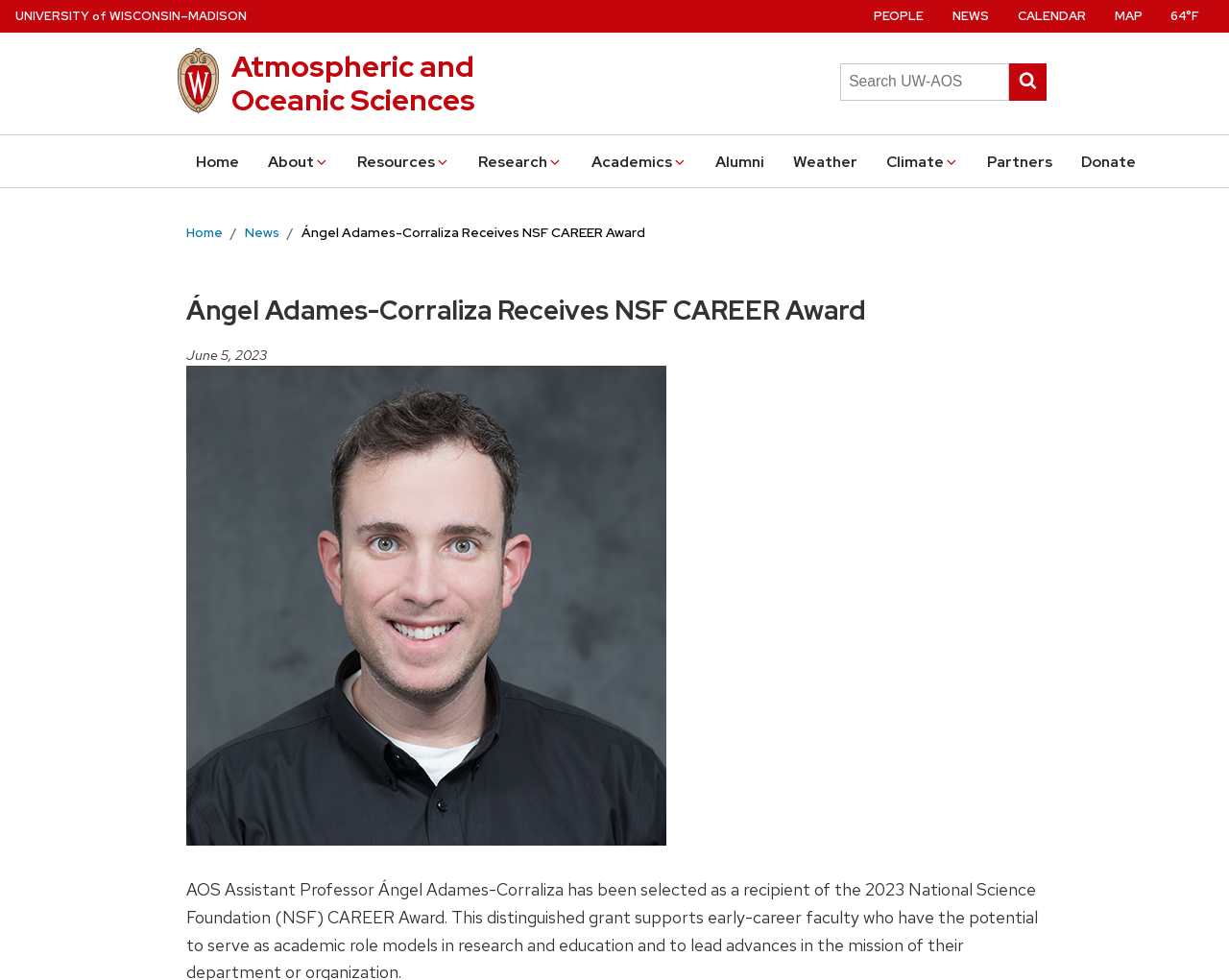Find the bounding box coordinates of the clickable region needed to perform the following instruction: "Click on Atmospheric and Oceanic Sciences". The coordinates should be provided as four float numbers between 0 and 1, i.e., [left, top, right, bottom].

[0.188, 0.051, 0.647, 0.119]